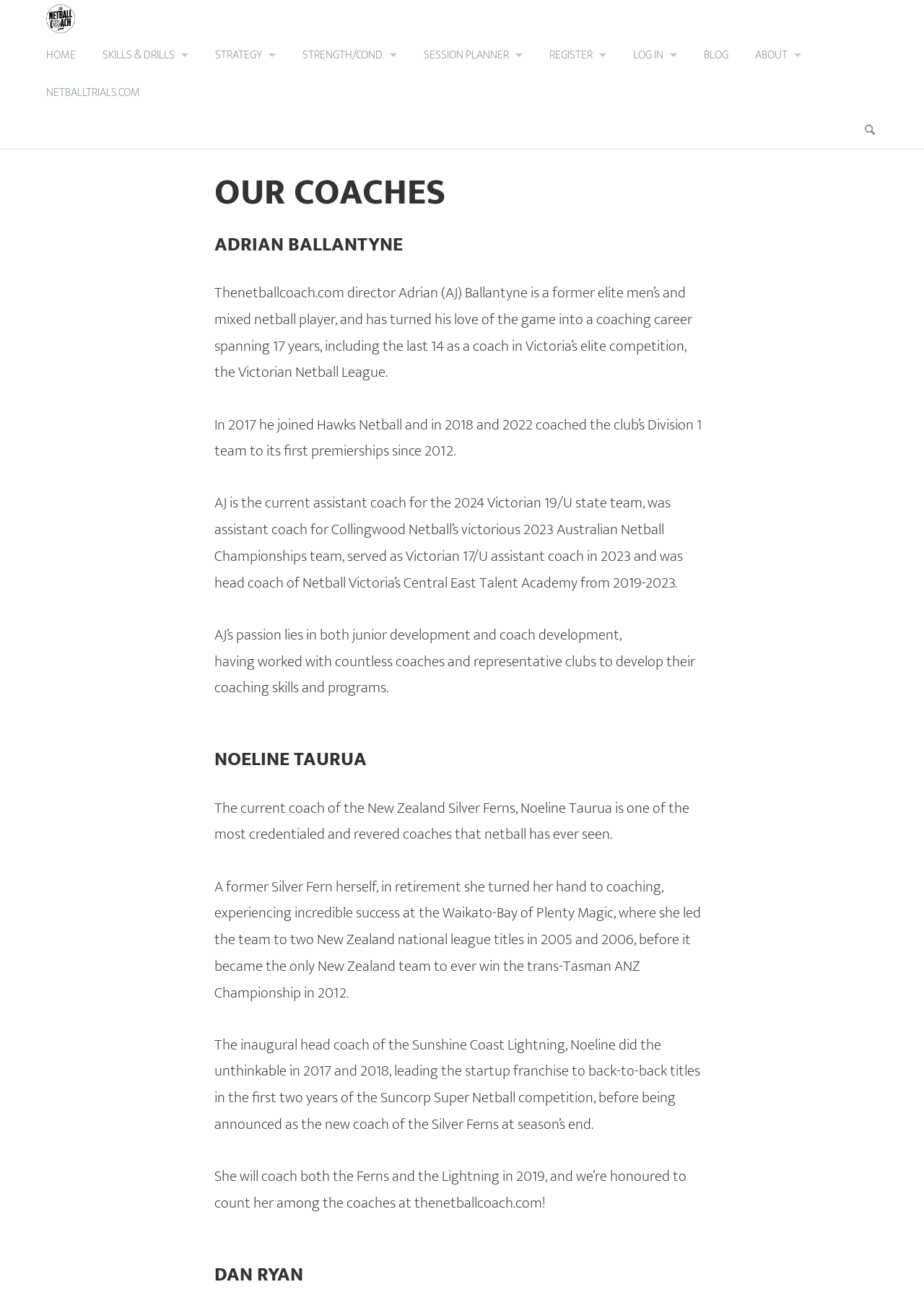Identify the bounding box coordinates for the element you need to click to achieve the following task: "Click on the 'HOME' link". Provide the bounding box coordinates as four float numbers between 0 and 1, in the form [left, top, right, bottom].

[0.05, 0.028, 0.082, 0.057]